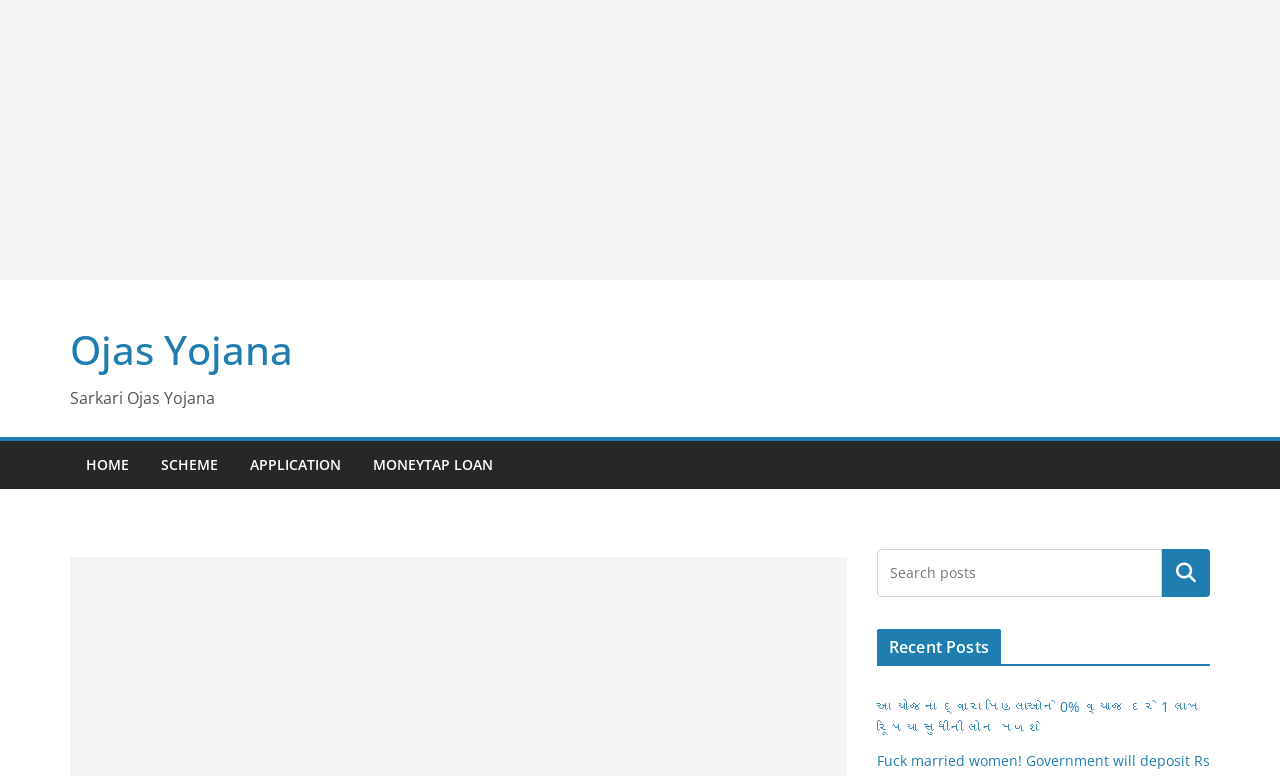Please identify the bounding box coordinates of the region to click in order to complete the task: "read recent posts". The coordinates must be four float numbers between 0 and 1, specified as [left, top, right, bottom].

[0.685, 0.811, 0.782, 0.856]